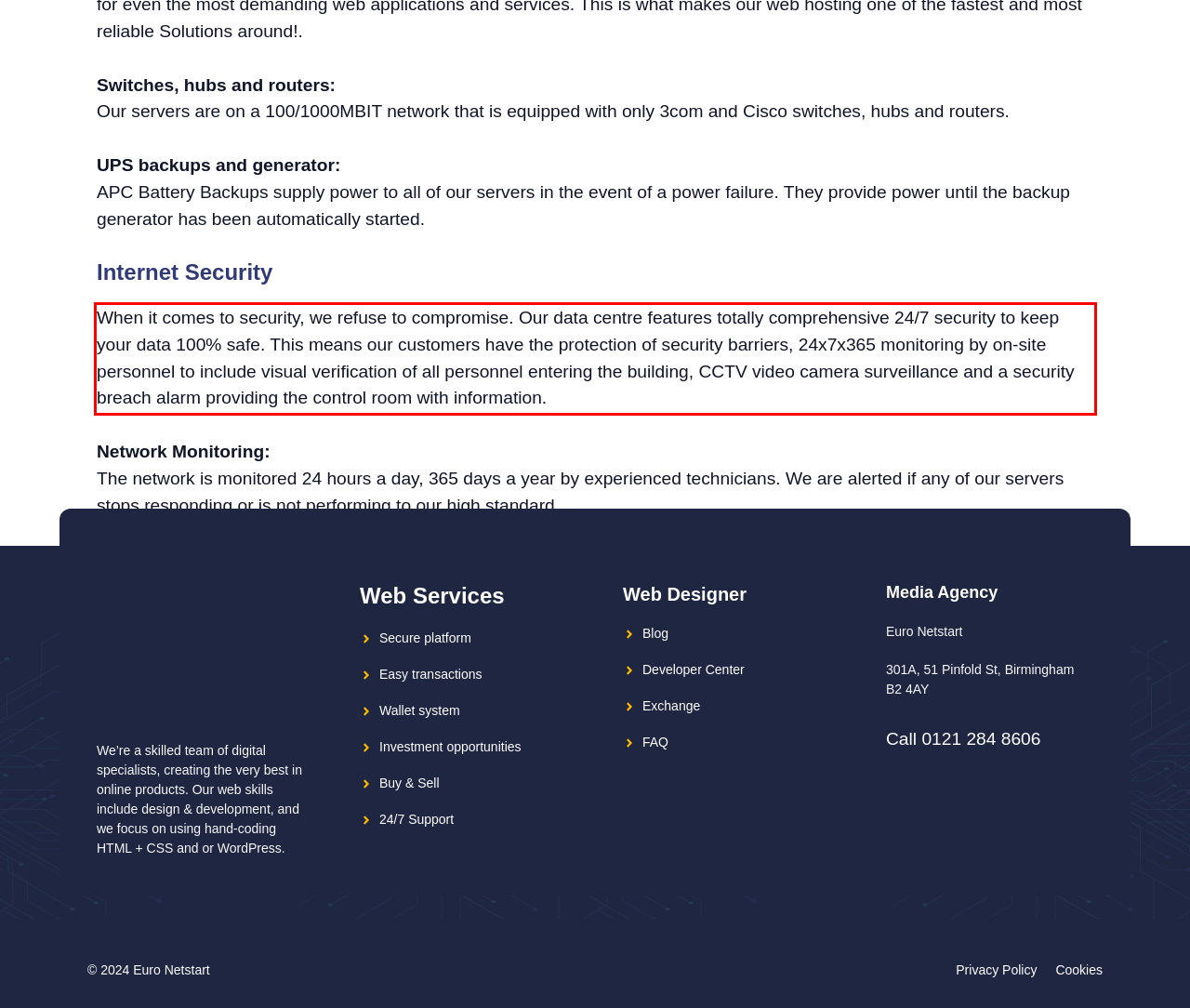Locate the red bounding box in the provided webpage screenshot and use OCR to determine the text content inside it.

When it comes to security, we refuse to compromise. Our data centre features totally comprehensive 24/7 security to keep your data 100% safe. This means our customers have the protection of security barriers, 24x7x365 monitoring by on-site personnel to include visual verification of all personnel entering the building, CCTV video camera surveillance and a security breach alarm providing the control room with information.